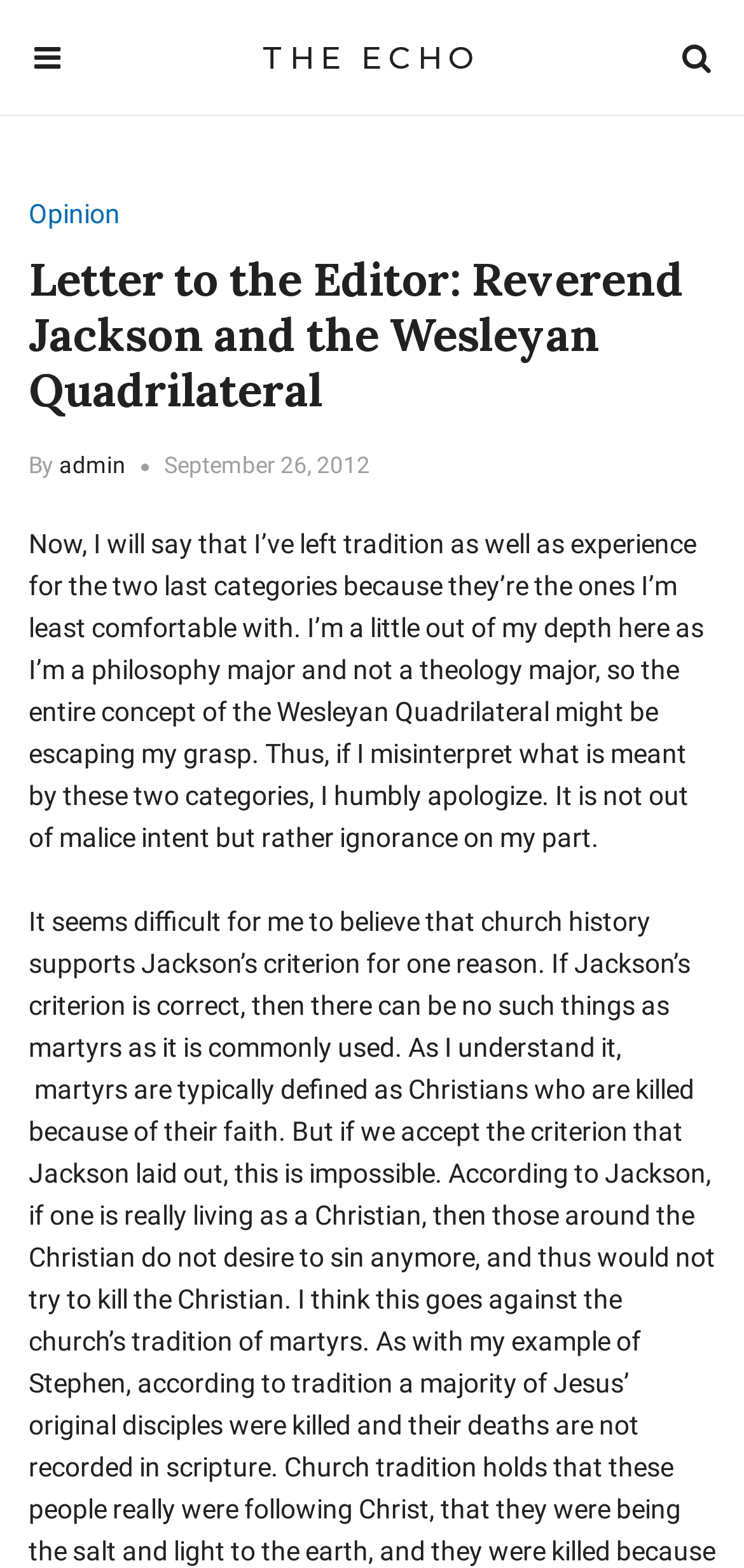Generate a thorough explanation of the webpage's elements.

The webpage is an opinion article titled "Letter to the Editor: Reverend Jackson and the Wesleyan Quadrilateral" on a website called "The Echo". At the top left corner, there is a button with an icon '\uf0c9'. Next to it, in the top center, is a link to the website's homepage labeled "THE ECHO". On the top right corner, there is another button with an icon '\uf002'.

Below the top navigation bar, there is a header section that spans almost the entire width of the page. Within this section, there is a link to the "Opinion" category on the left, followed by the article title "Letter to the Editor: Reverend Jackson and the Wesleyan Quadrilateral". The author's name, "admin", is mentioned next to the article title, along with the publication date "September 26, 2012" on the right.

The main content of the article starts below the header section, where the author discusses their thoughts on the Wesleyan Quadrilateral, acknowledging their limited understanding of the concept as a philosophy major. The article text occupies most of the page, with a significant amount of content.